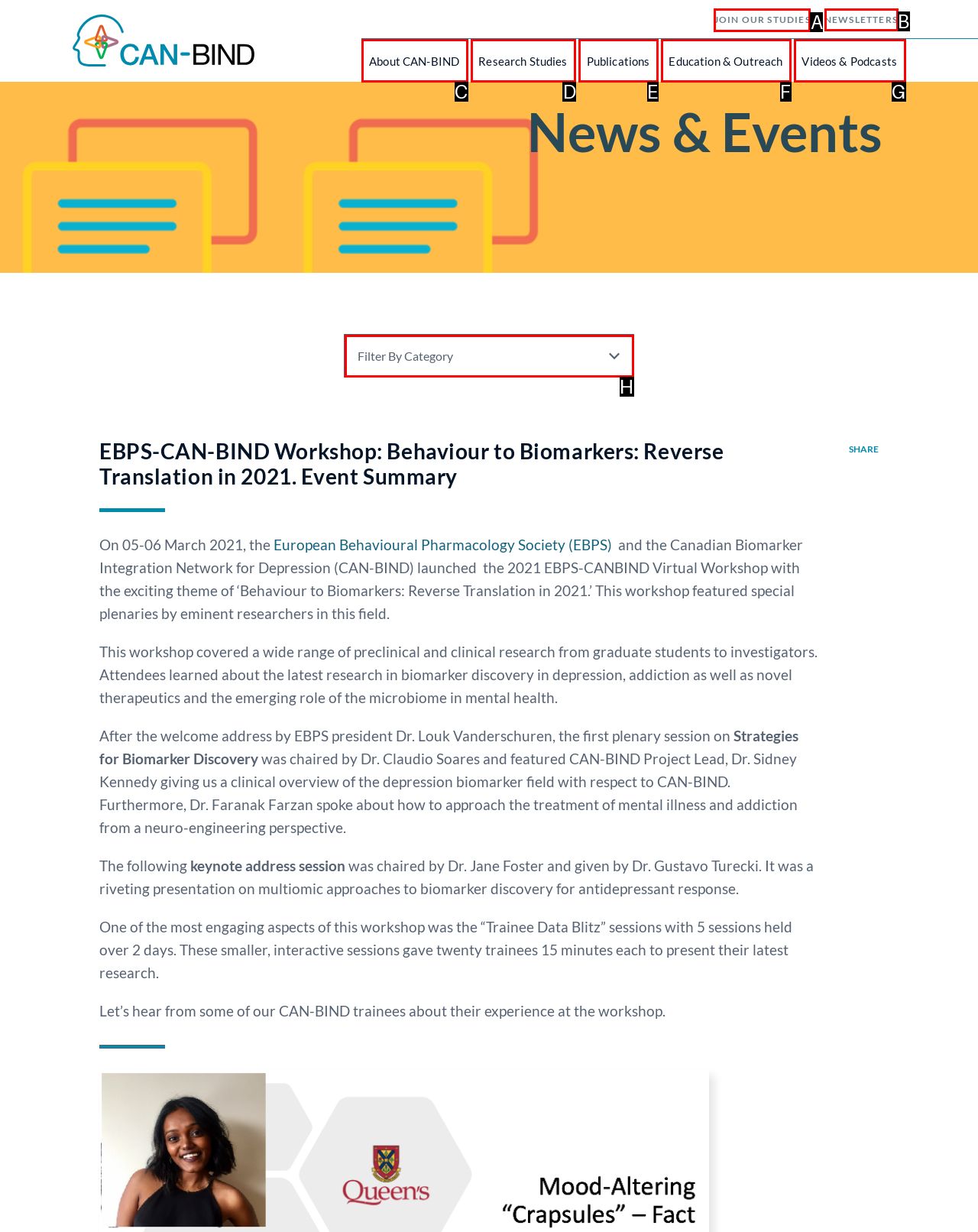Determine the right option to click to perform this task: Click on NEWSLETTERS
Answer with the correct letter from the given choices directly.

B